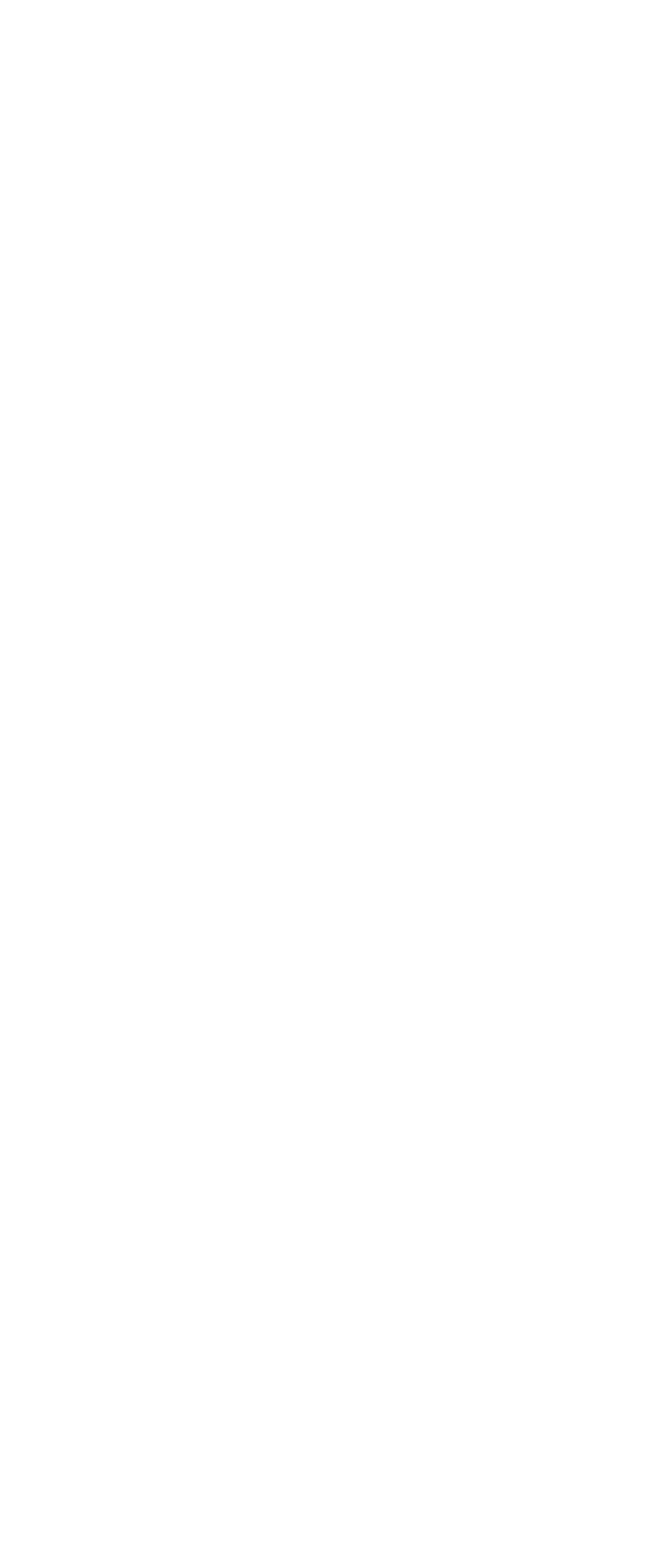Determine the bounding box coordinates of the region that needs to be clicked to achieve the task: "Click on 360 BEHAVIORAL INSIGHTS".

[0.249, 0.008, 0.751, 0.034]